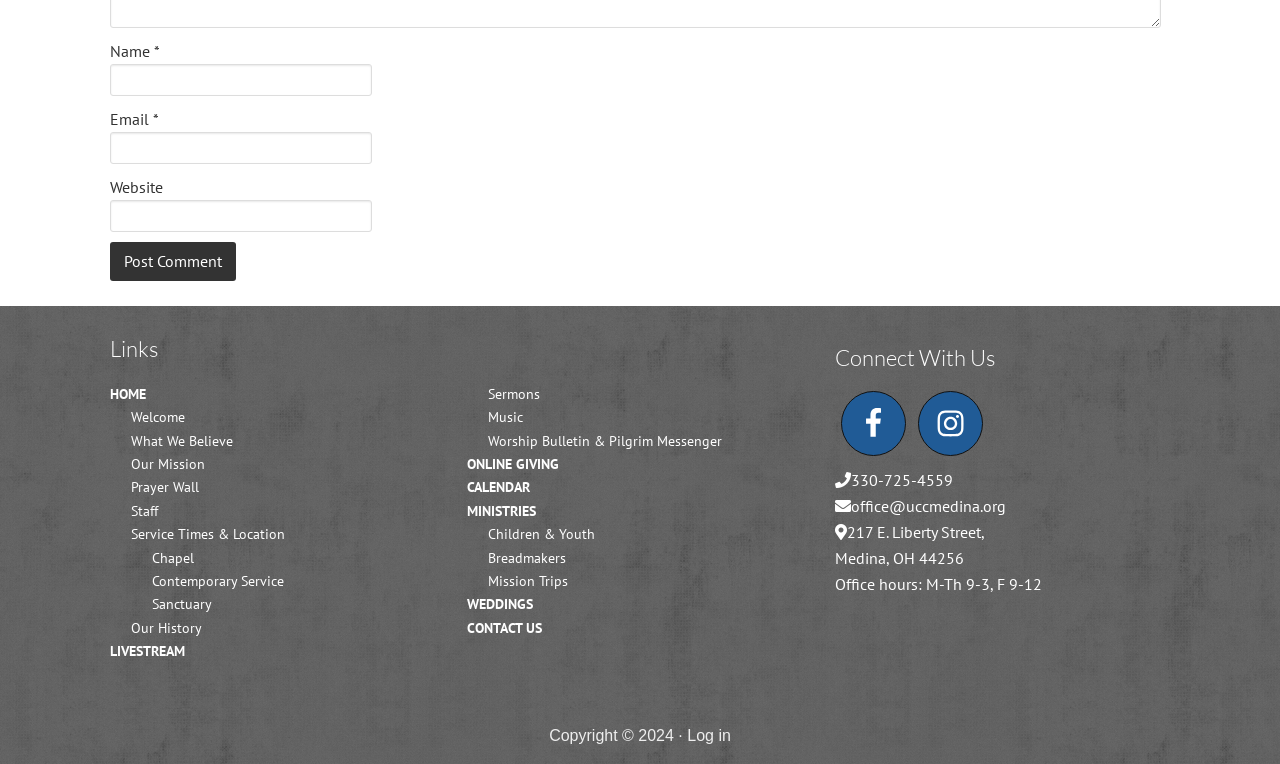Please identify the bounding box coordinates of the element that needs to be clicked to execute the following command: "Enter your name". Provide the bounding box using four float numbers between 0 and 1, formatted as [left, top, right, bottom].

[0.086, 0.084, 0.291, 0.126]